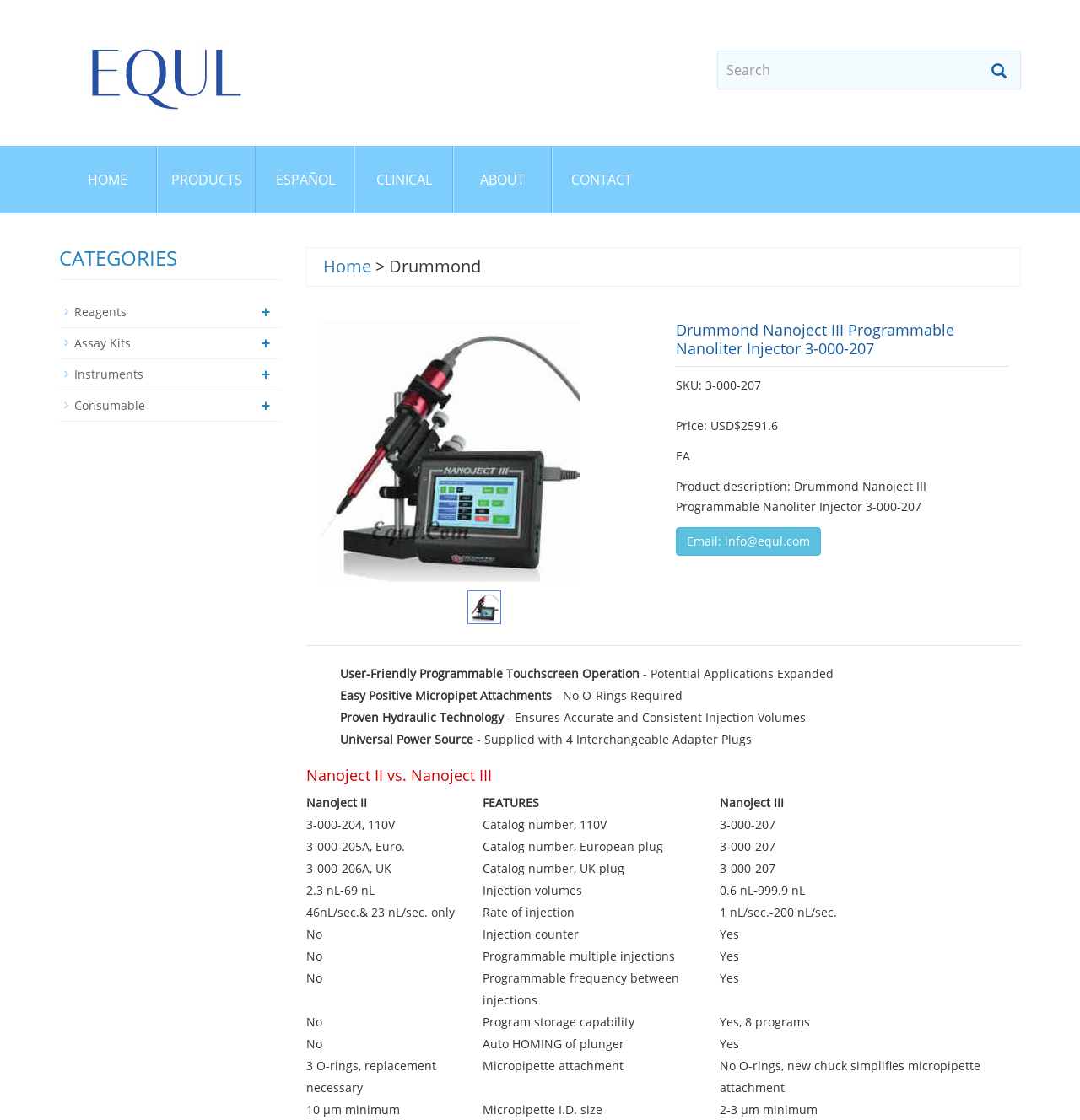Carefully observe the image and respond to the question with a detailed answer:
What is the contact email?

The contact email can be found in the link 'Email: info@equl.com' which is located at the bottom of the webpage.